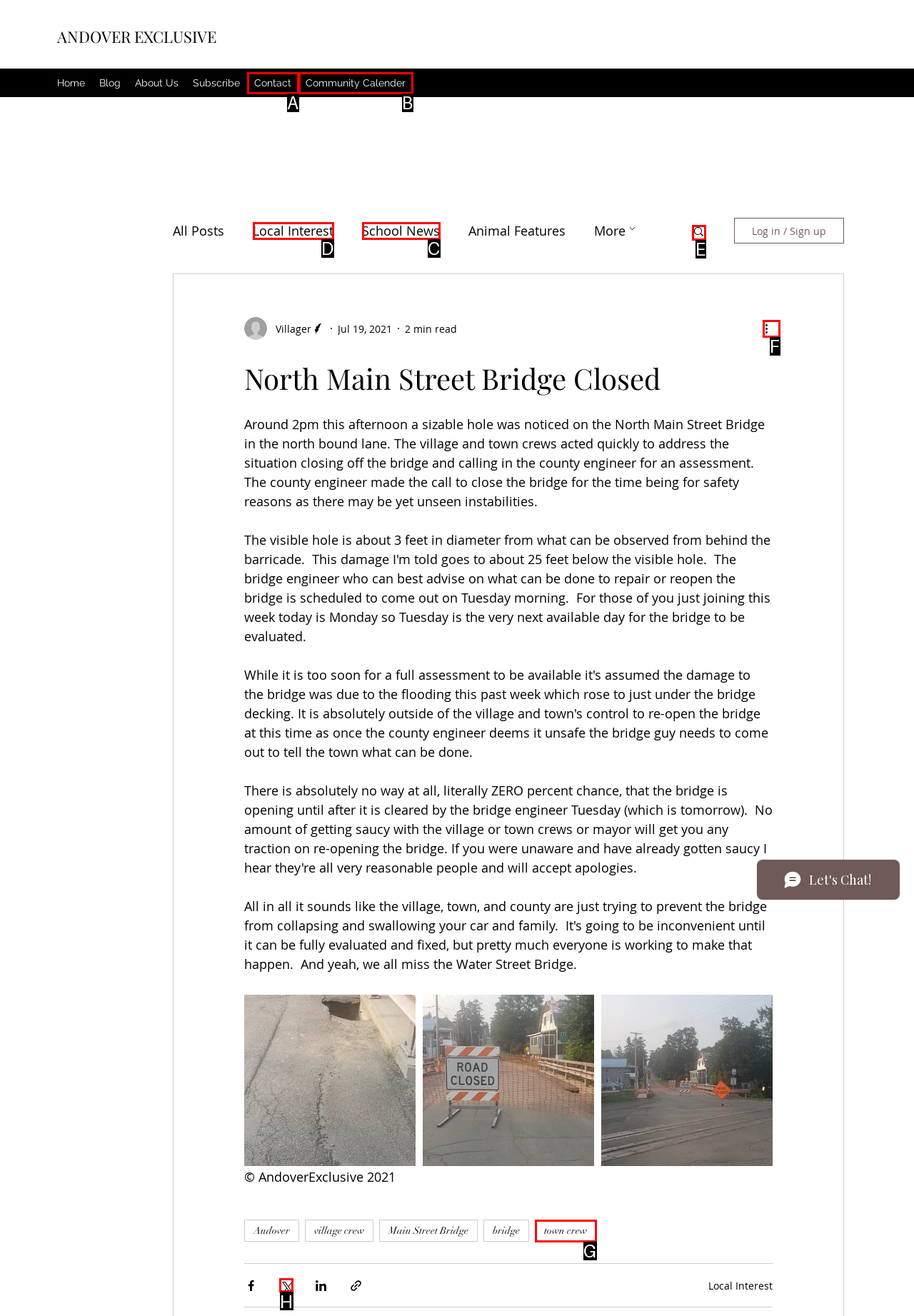Identify the HTML element you need to click to achieve the task: Read more about 'Local Interest'. Respond with the corresponding letter of the option.

D